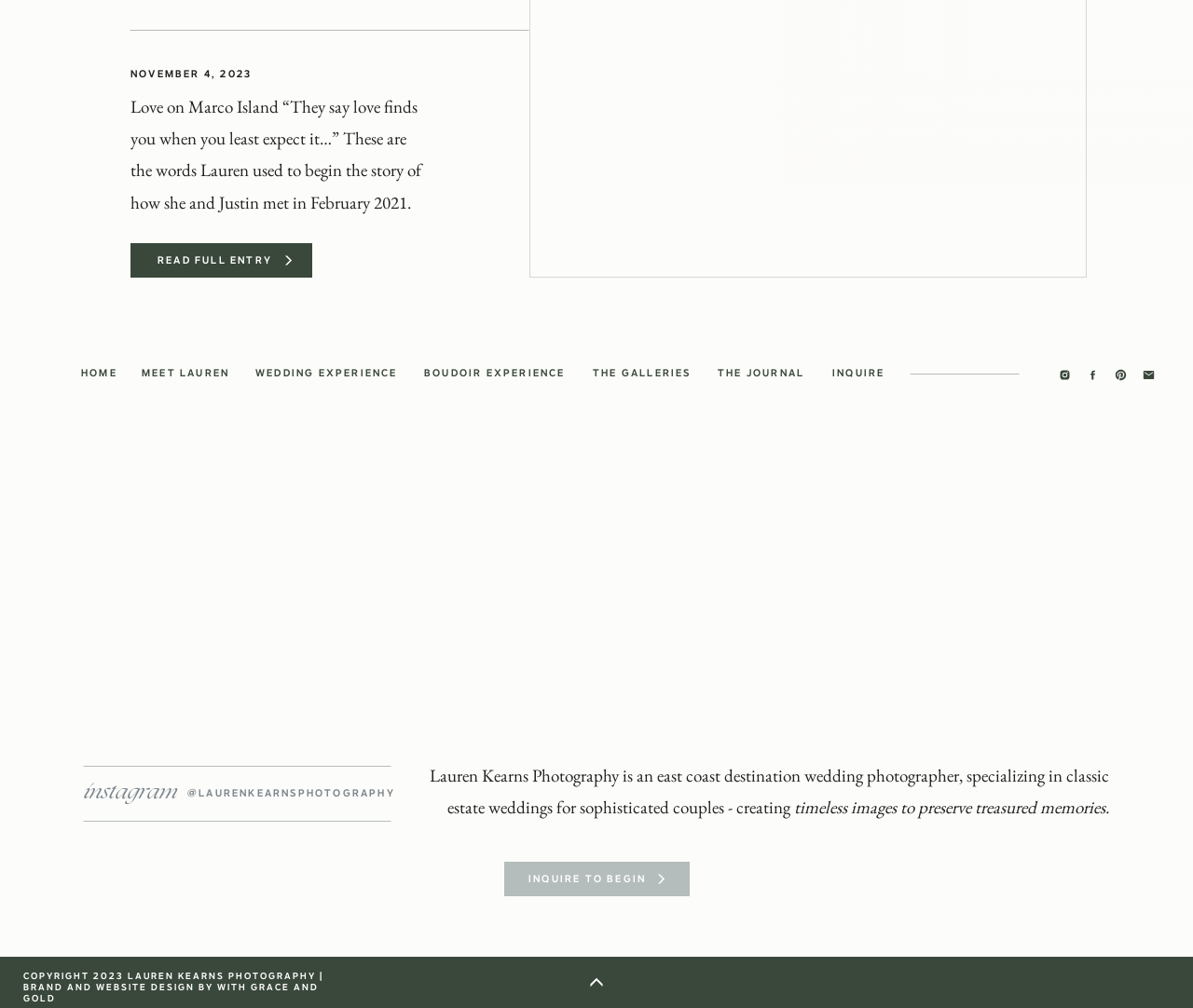Find the bounding box coordinates of the element I should click to carry out the following instruction: "Read full entry".

[0.132, 0.251, 0.228, 0.264]